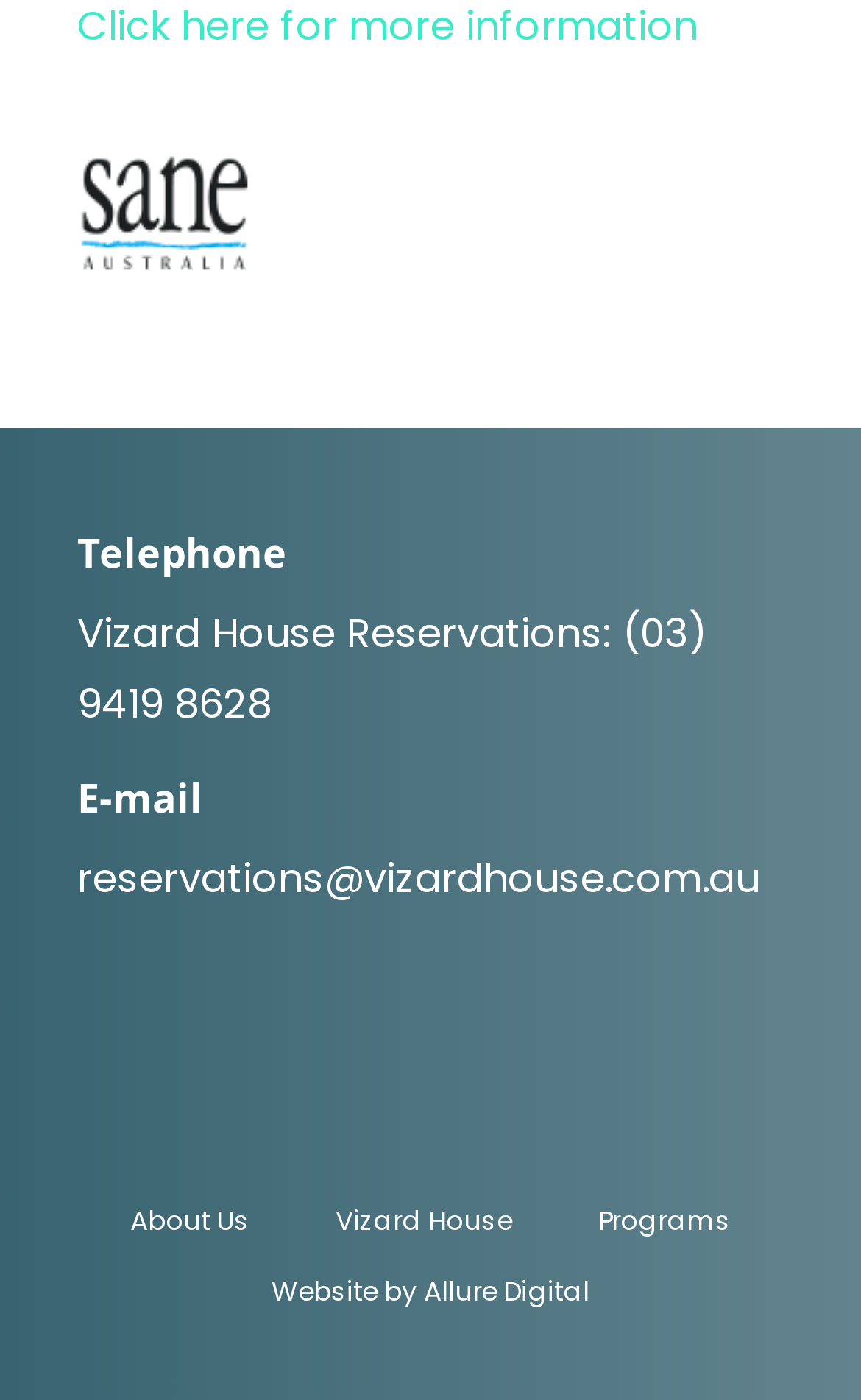What is the email address for reservations?
Give a one-word or short-phrase answer derived from the screenshot.

reservations@vizardhouse.com.au